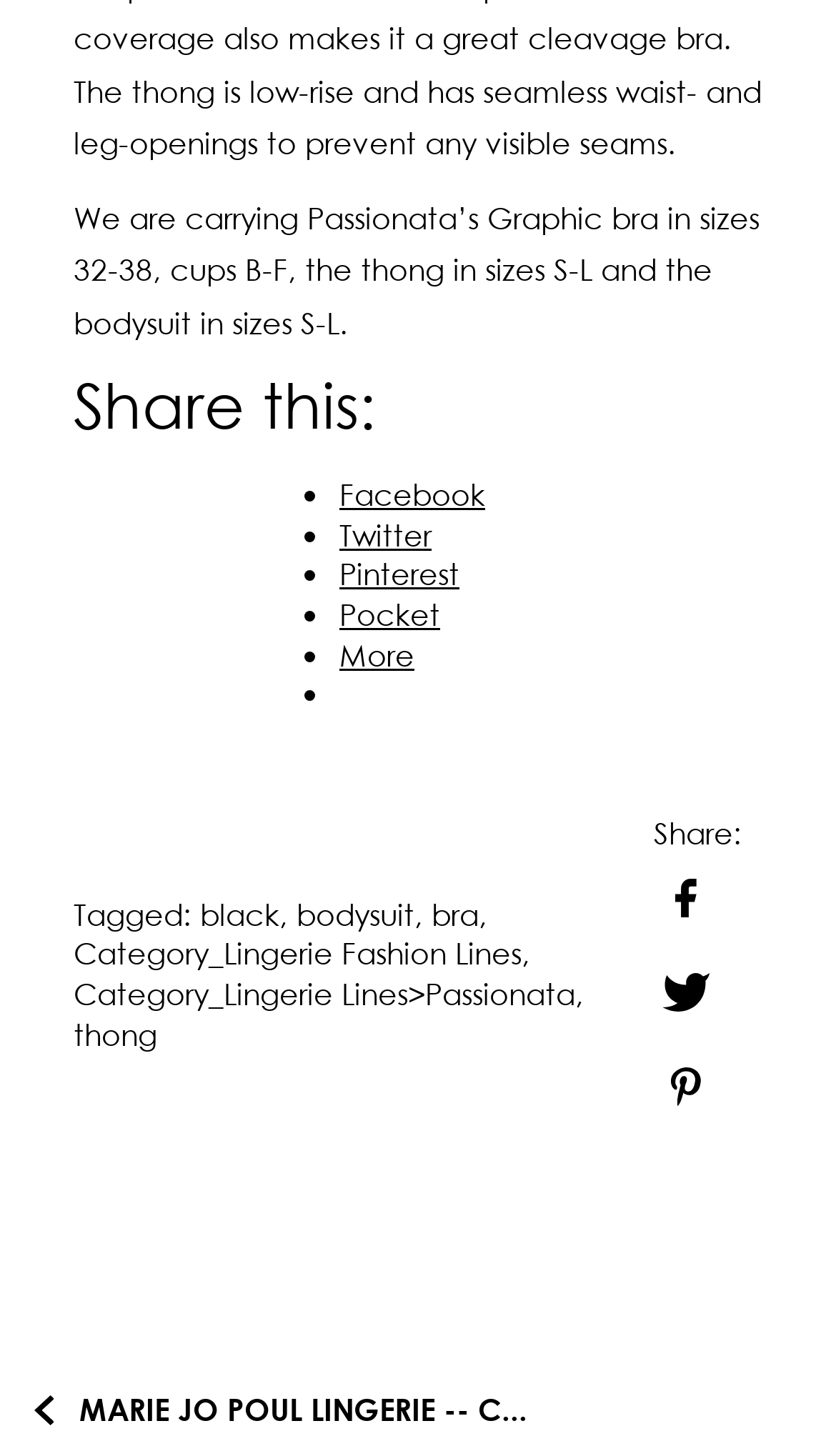Locate the bounding box coordinates of the item that should be clicked to fulfill the instruction: "Share on Pinterest".

[0.782, 0.722, 0.859, 0.767]